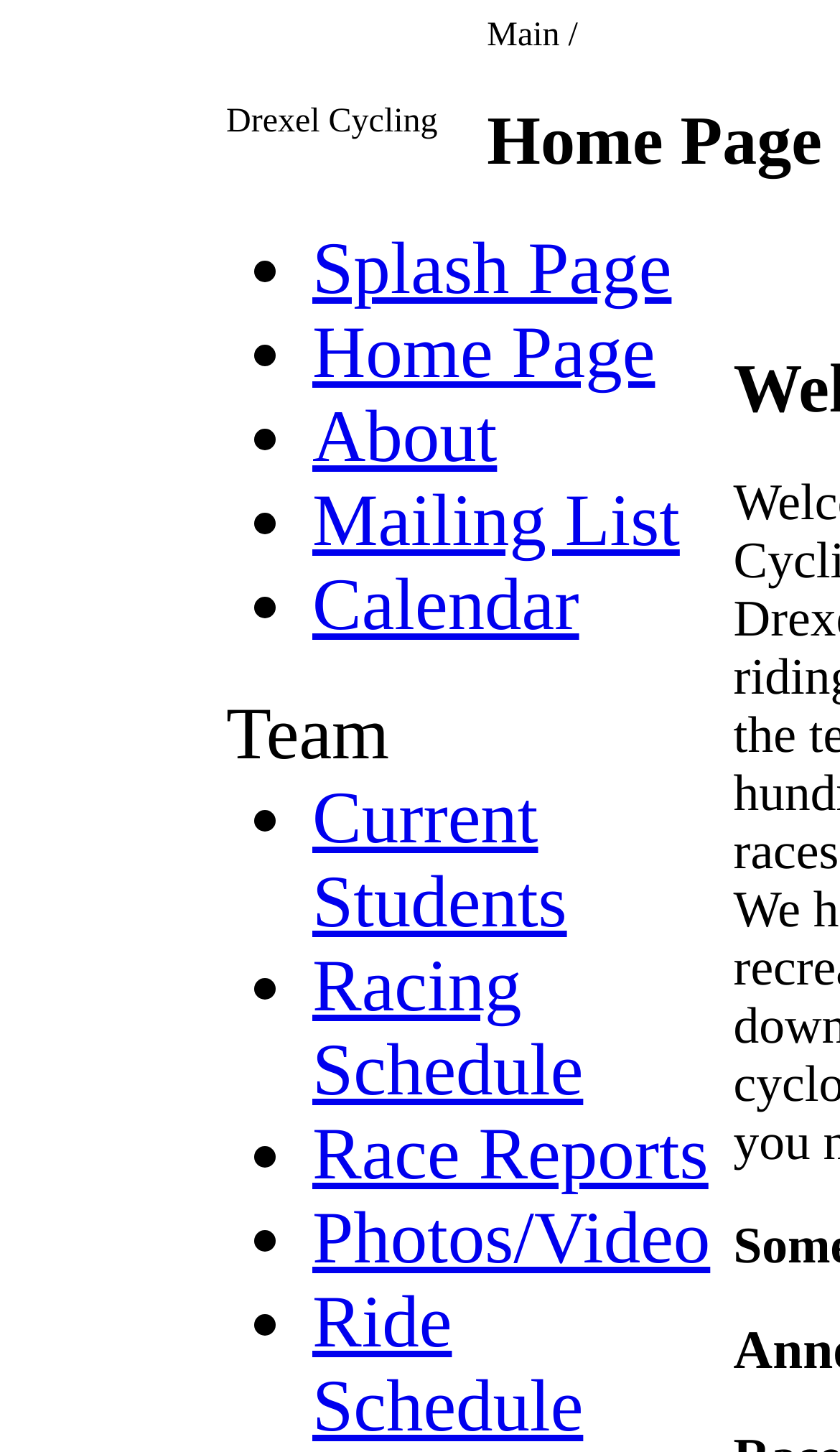Please mark the clickable region by giving the bounding box coordinates needed to complete this instruction: "access ride schedule".

[0.372, 0.883, 0.694, 0.997]